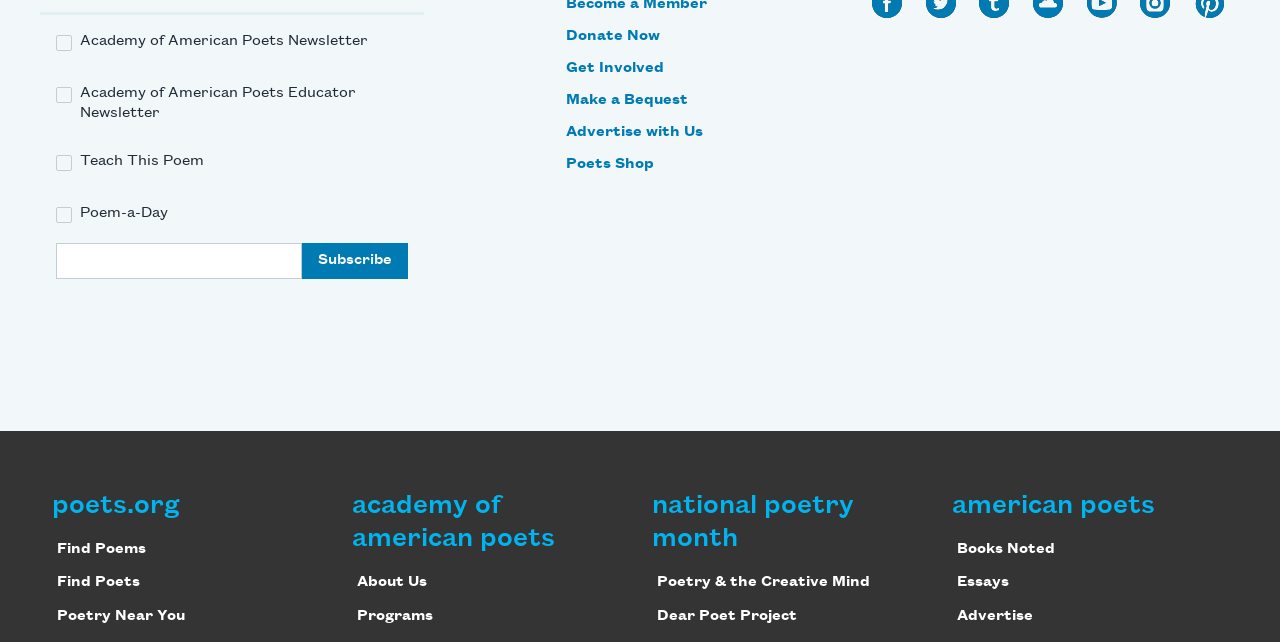Determine the bounding box coordinates of the clickable region to follow the instruction: "Donate now".

[0.442, 0.043, 0.516, 0.068]